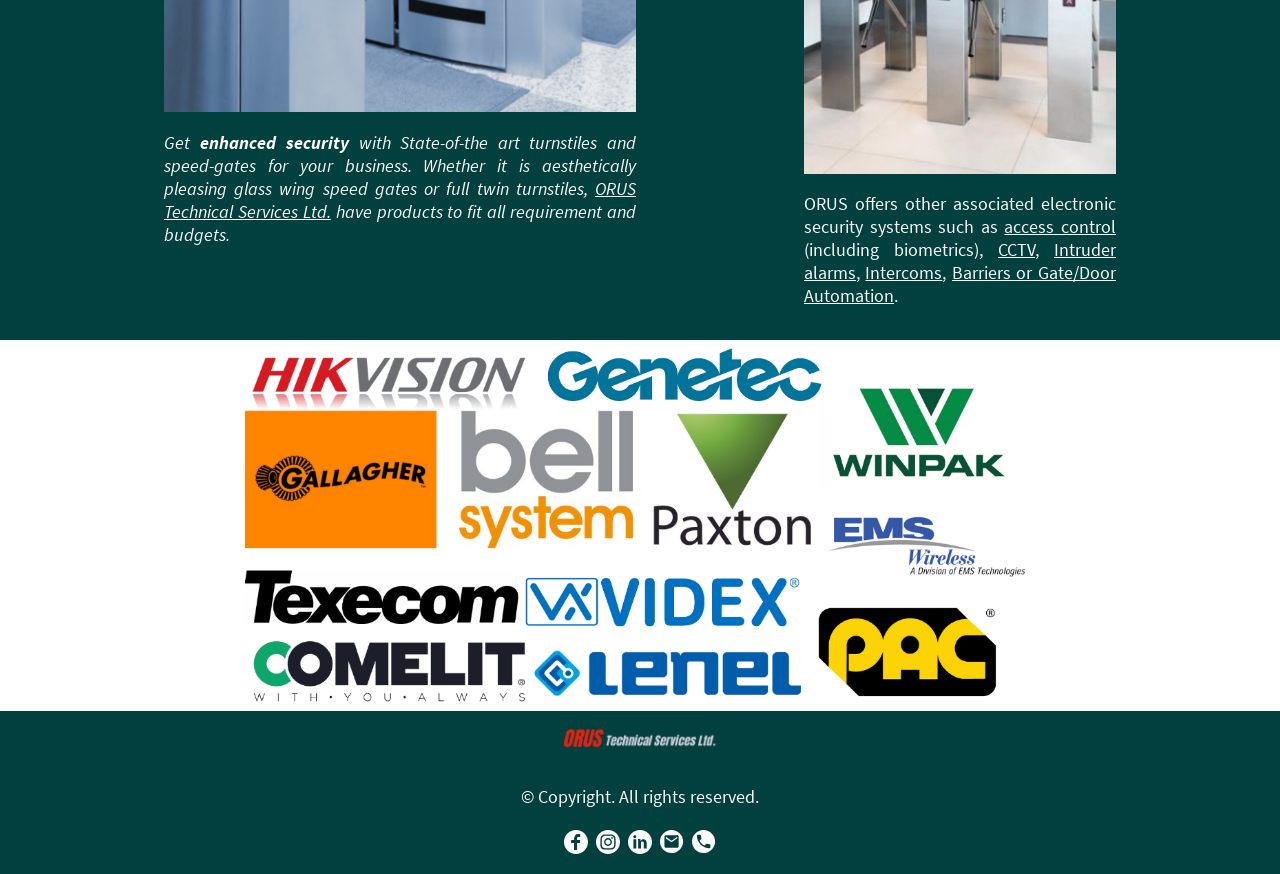Bounding box coordinates are specified in the format (top-left x, top-left y, bottom-right x, bottom-right y). All values are floating point numbers bounded between 0 and 1. Please provide the bounding box coordinate of the region this sentence describes: ORUS Technical Services Ltd.

[0.128, 0.202, 0.497, 0.255]